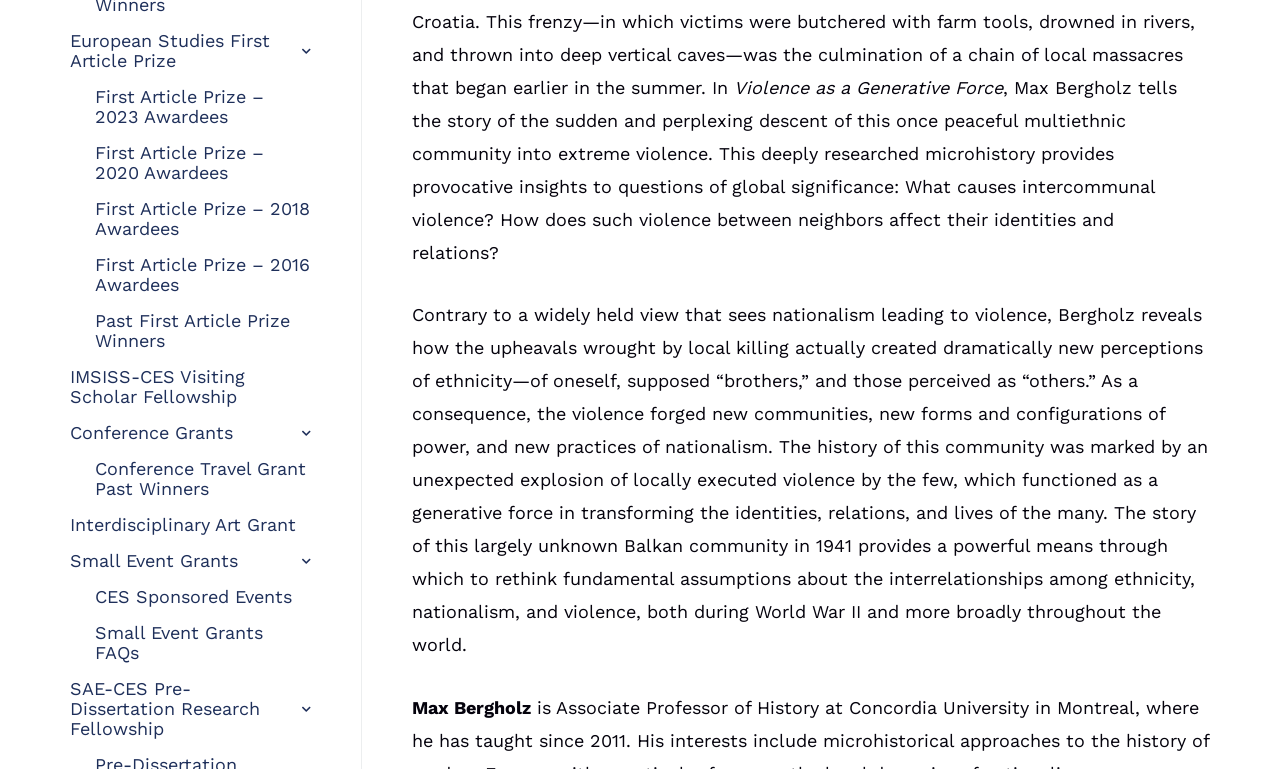Locate the bounding box coordinates of the element to click to perform the following action: 'View First Article Prize – 2023 Awardees'. The coordinates should be given as four float values between 0 and 1, in the form of [left, top, right, bottom].

[0.074, 0.103, 0.243, 0.176]